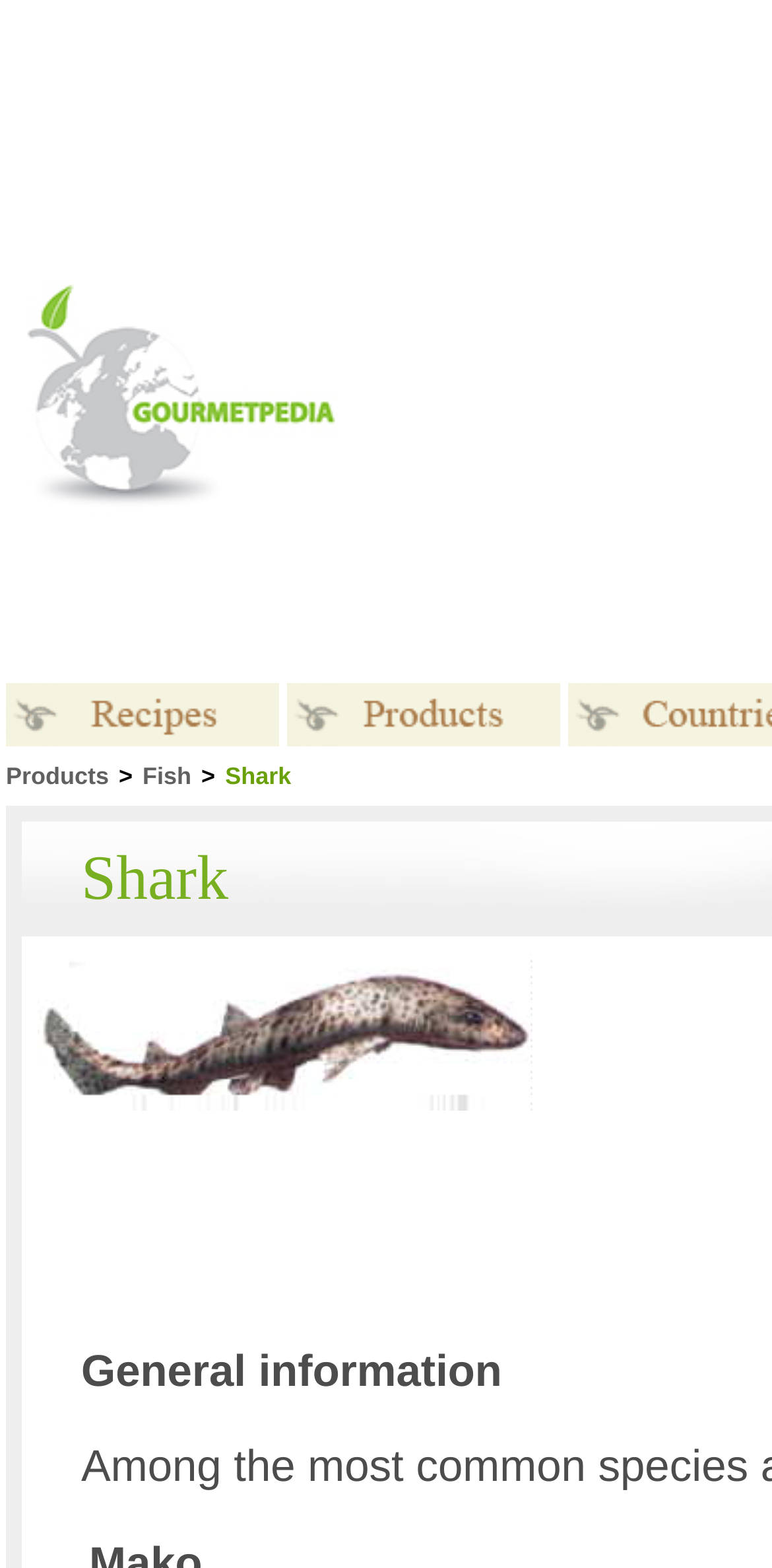Give a one-word or short-phrase answer to the following question: 
What are the two main categories on this webpage?

Recipes and Products